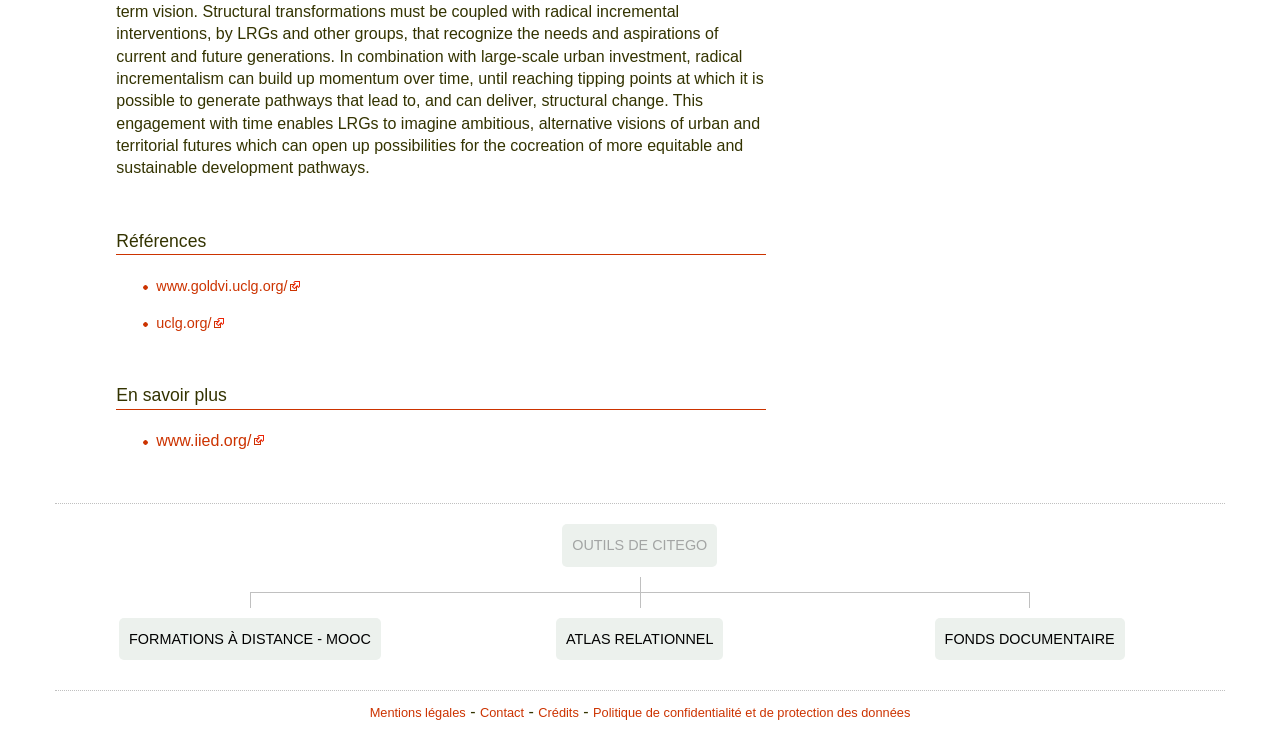Using the description: "Fonds documentaire", identify the bounding box of the corresponding UI element in the screenshot.

[0.73, 0.83, 0.879, 0.887]